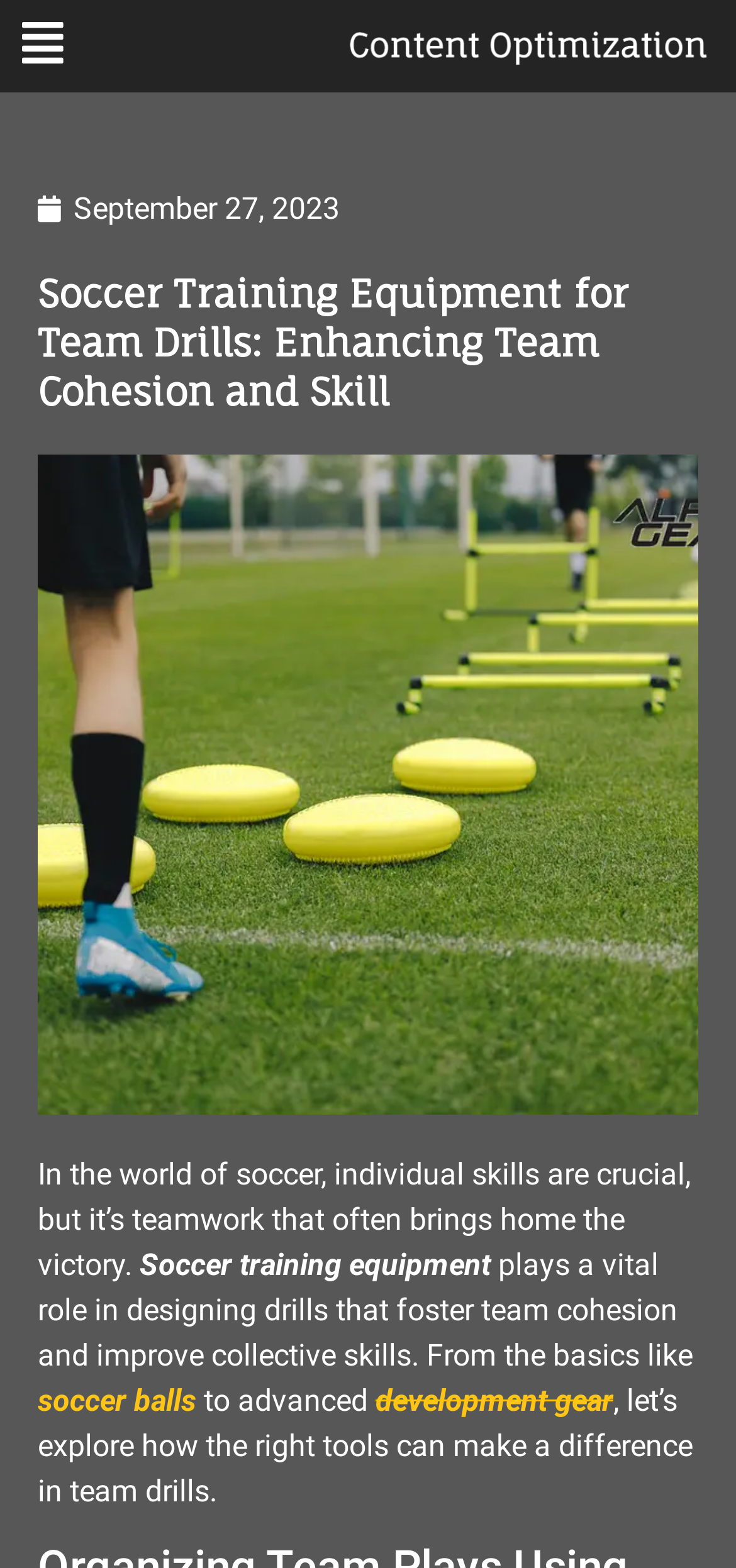Carefully examine the image and provide an in-depth answer to the question: What is the main topic of the webpage?

I determined the main topic by analyzing the heading element 'Soccer Training Equipment for Team Drills: Enhancing Team Cohesion and Skill' and the image with the alt text 'Soccer Training Equipment'.